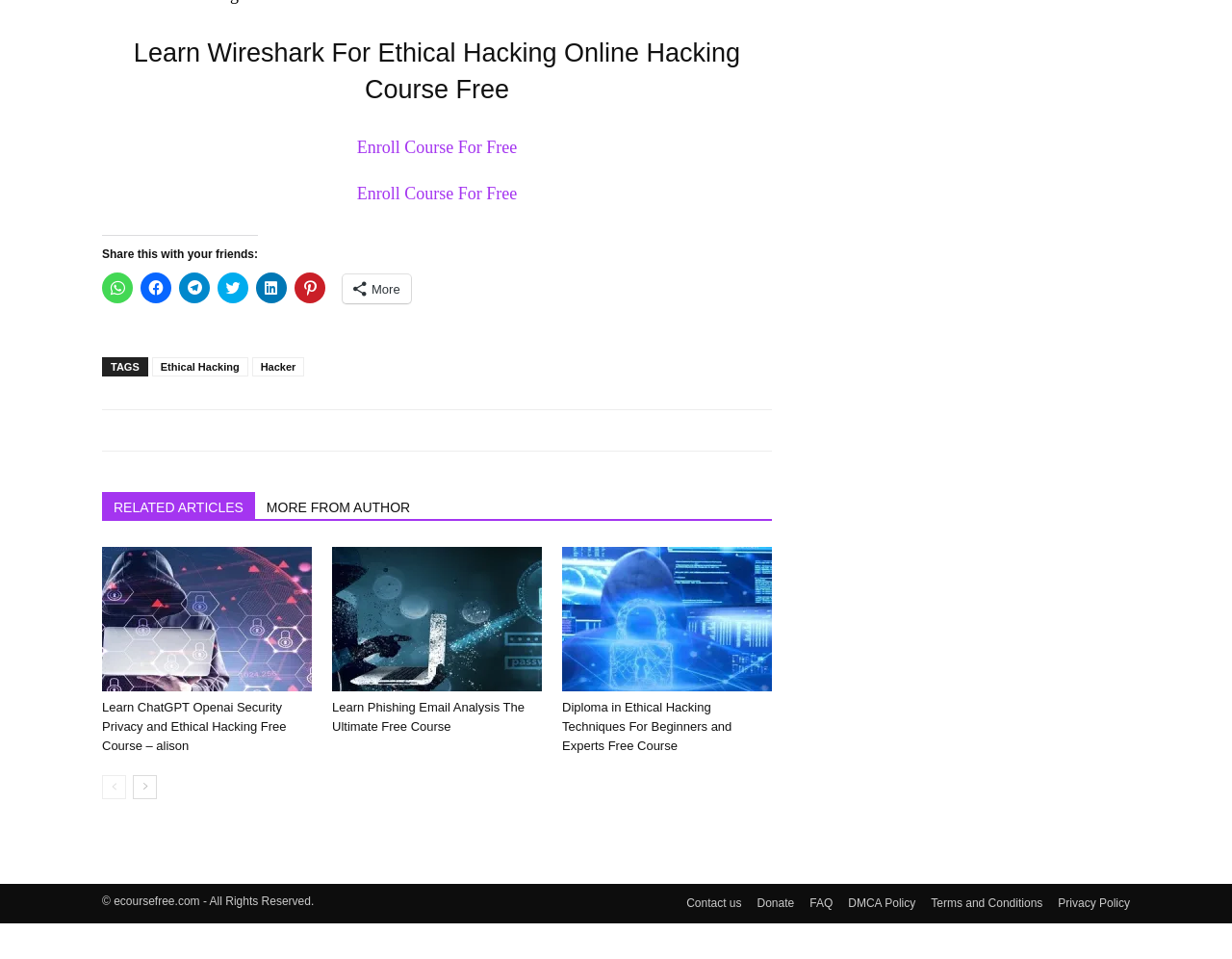Given the description of a UI element: "Enroll Course For Free", identify the bounding box coordinates of the matching element in the webpage screenshot.

[0.29, 0.144, 0.42, 0.164]